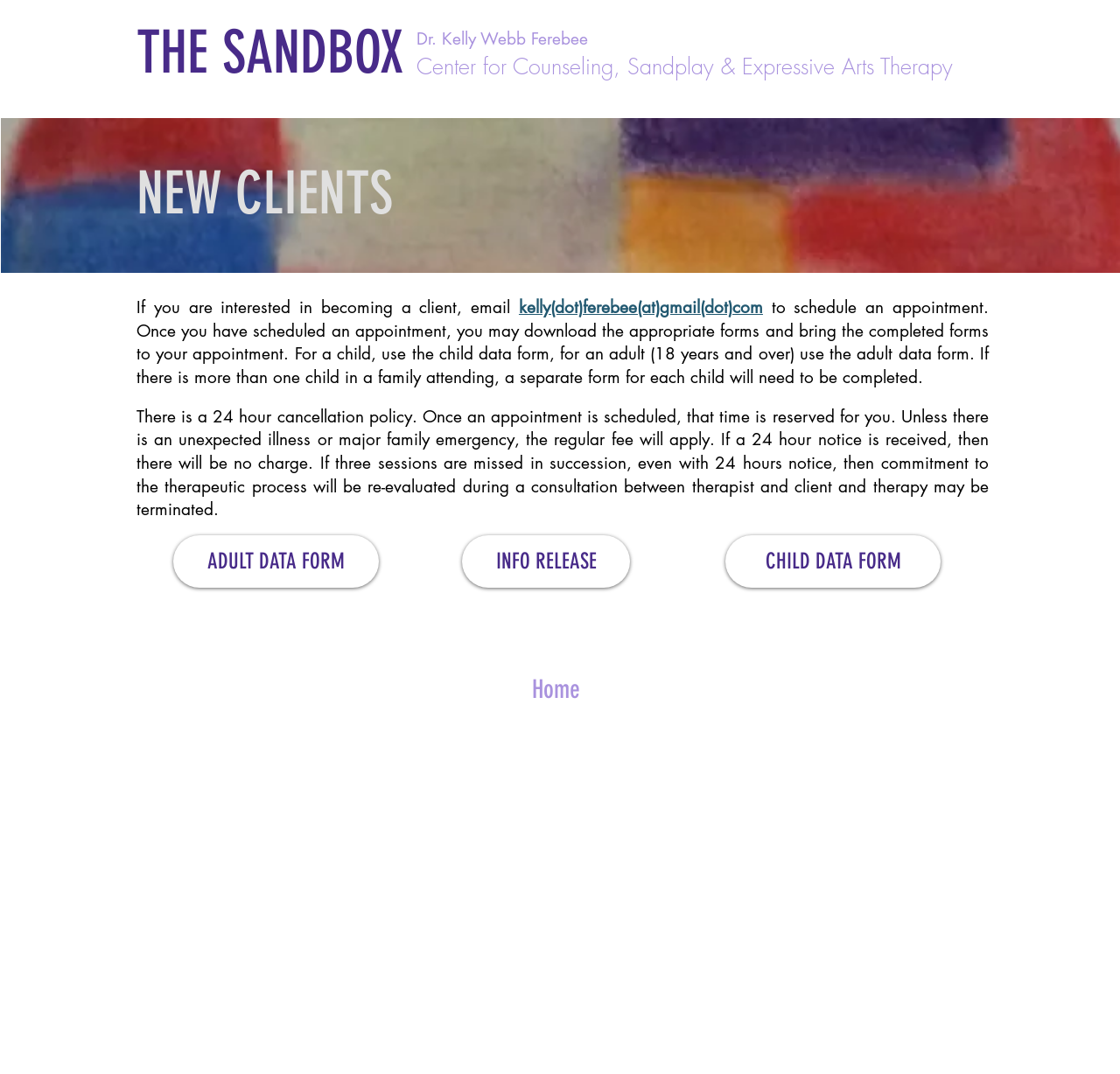Calculate the bounding box coordinates of the UI element given the description: "kelly(dot)ferebee(at)gmail(dot)com".

[0.463, 0.276, 0.681, 0.297]